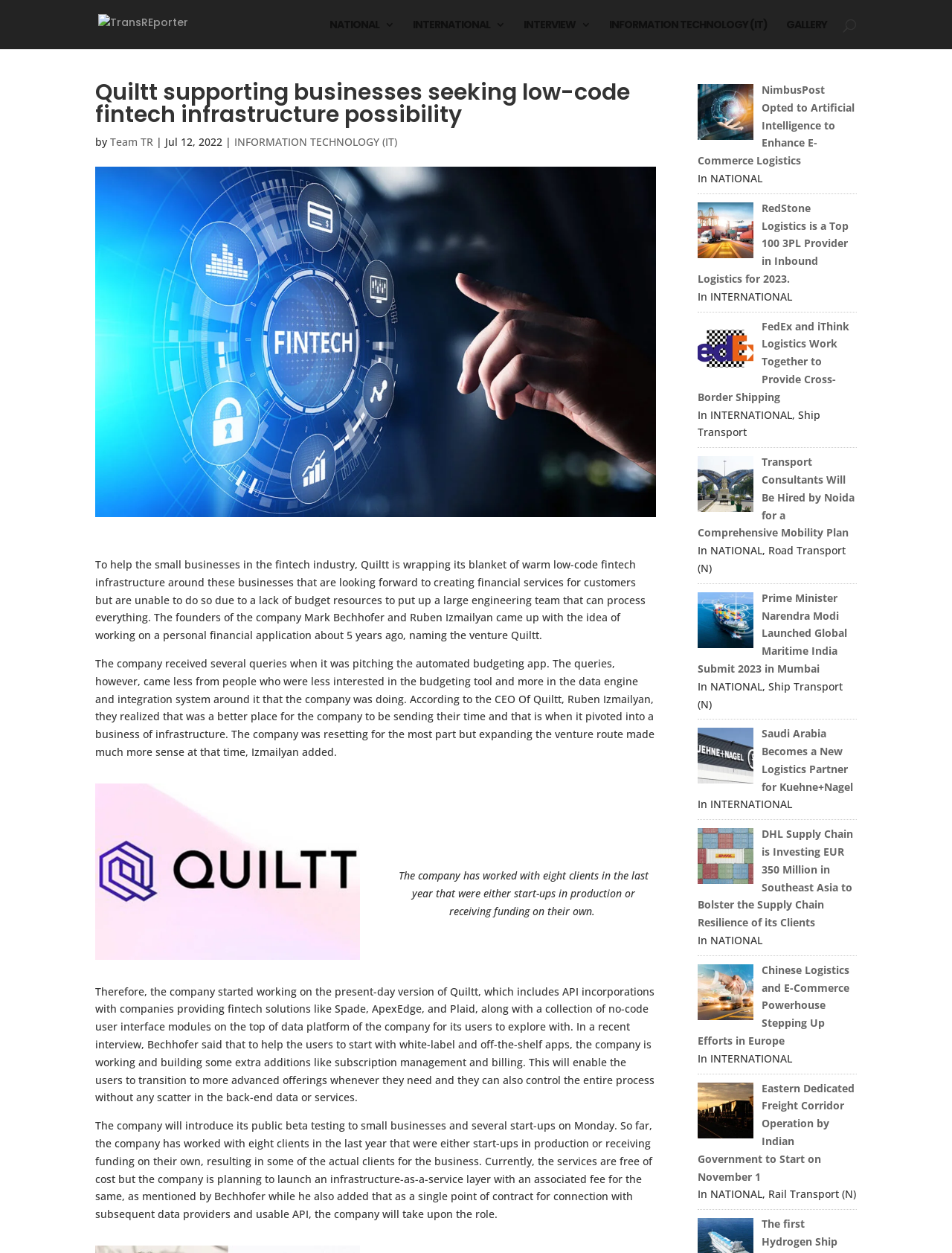Highlight the bounding box coordinates of the region I should click on to meet the following instruction: "Search for something".

[0.1, 0.0, 0.9, 0.001]